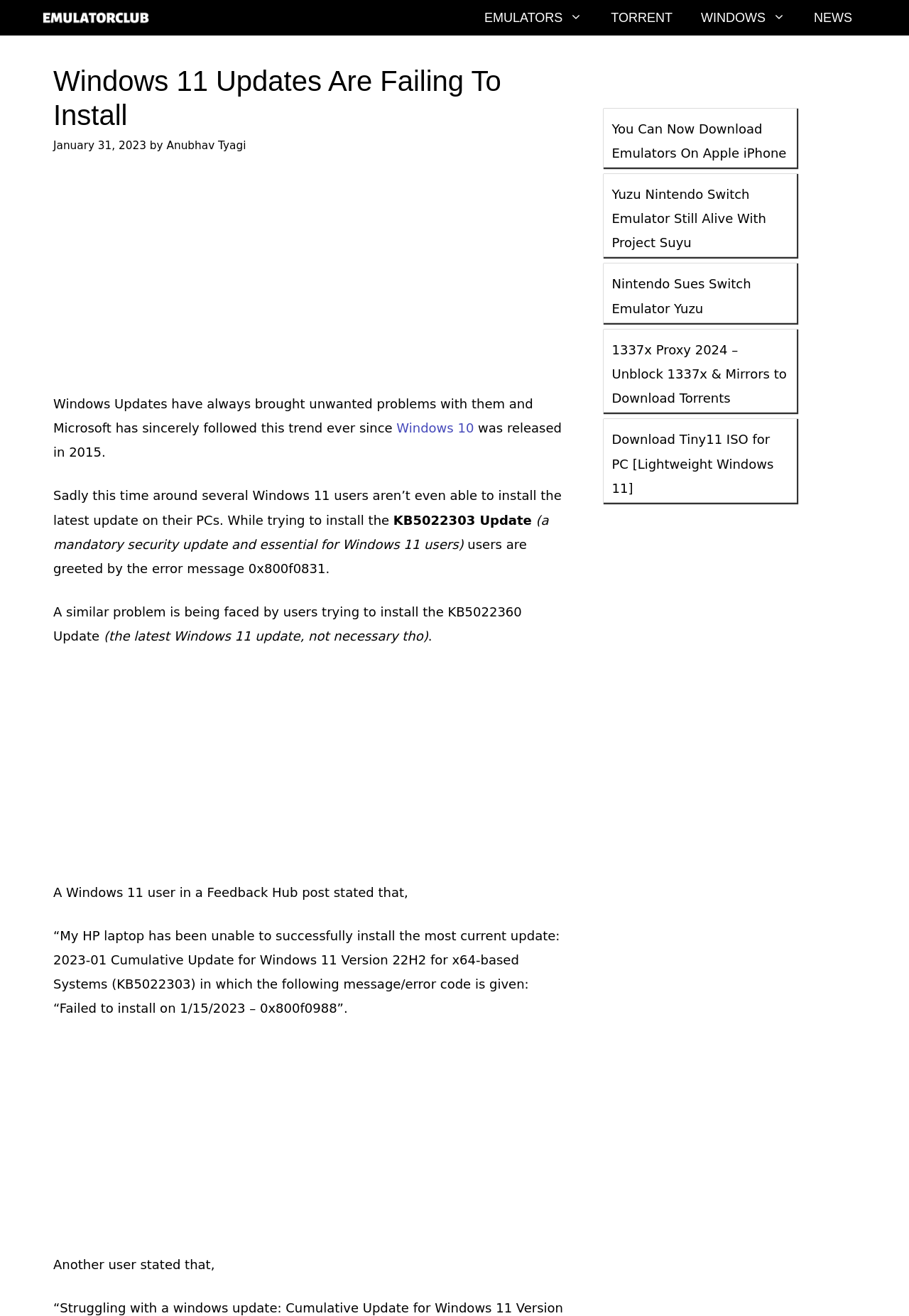Determine the bounding box coordinates for the UI element matching this description: "News".

[0.88, 0.0, 0.953, 0.027]